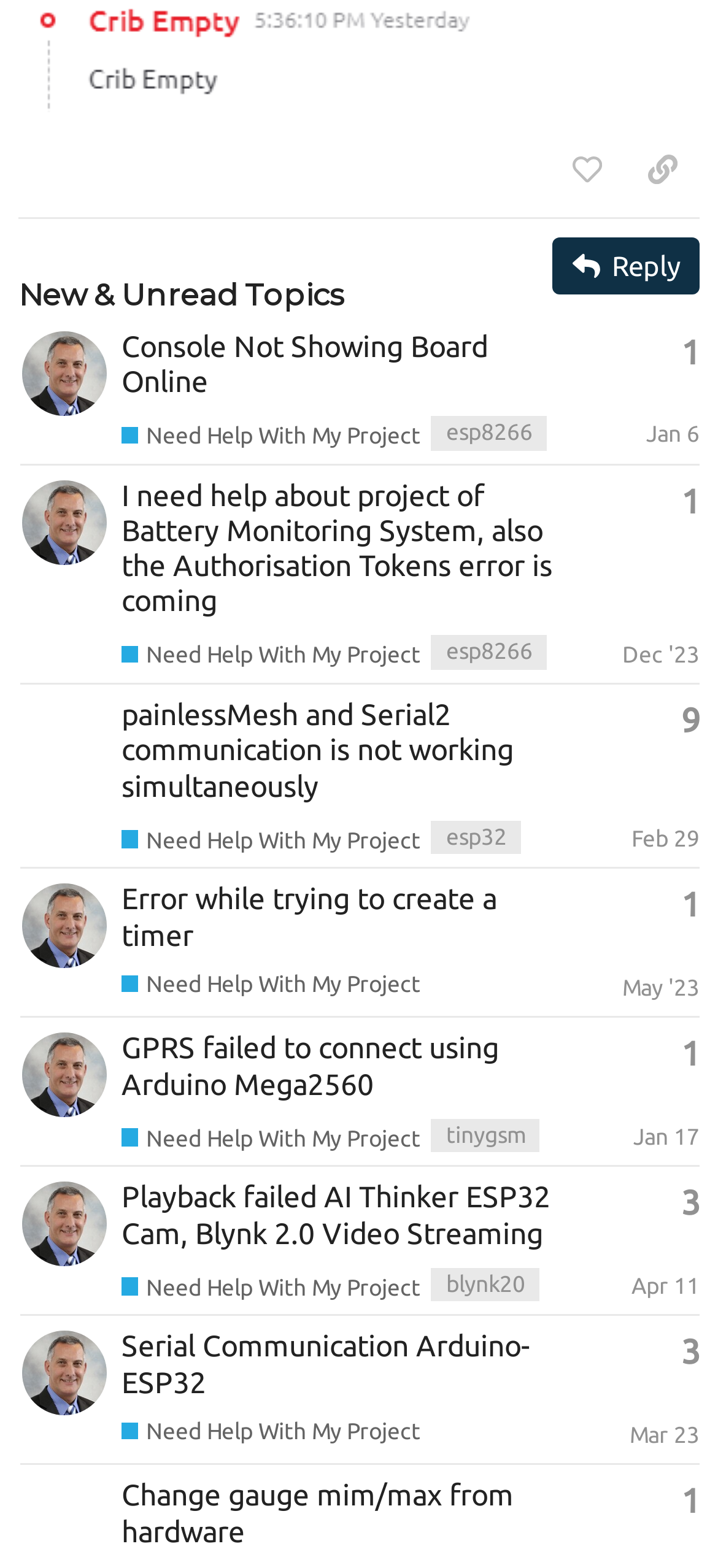Respond concisely with one word or phrase to the following query:
Who is the author of the topic 'GPRS failed to connect using Arduino Mega2560'?

PeteKnight